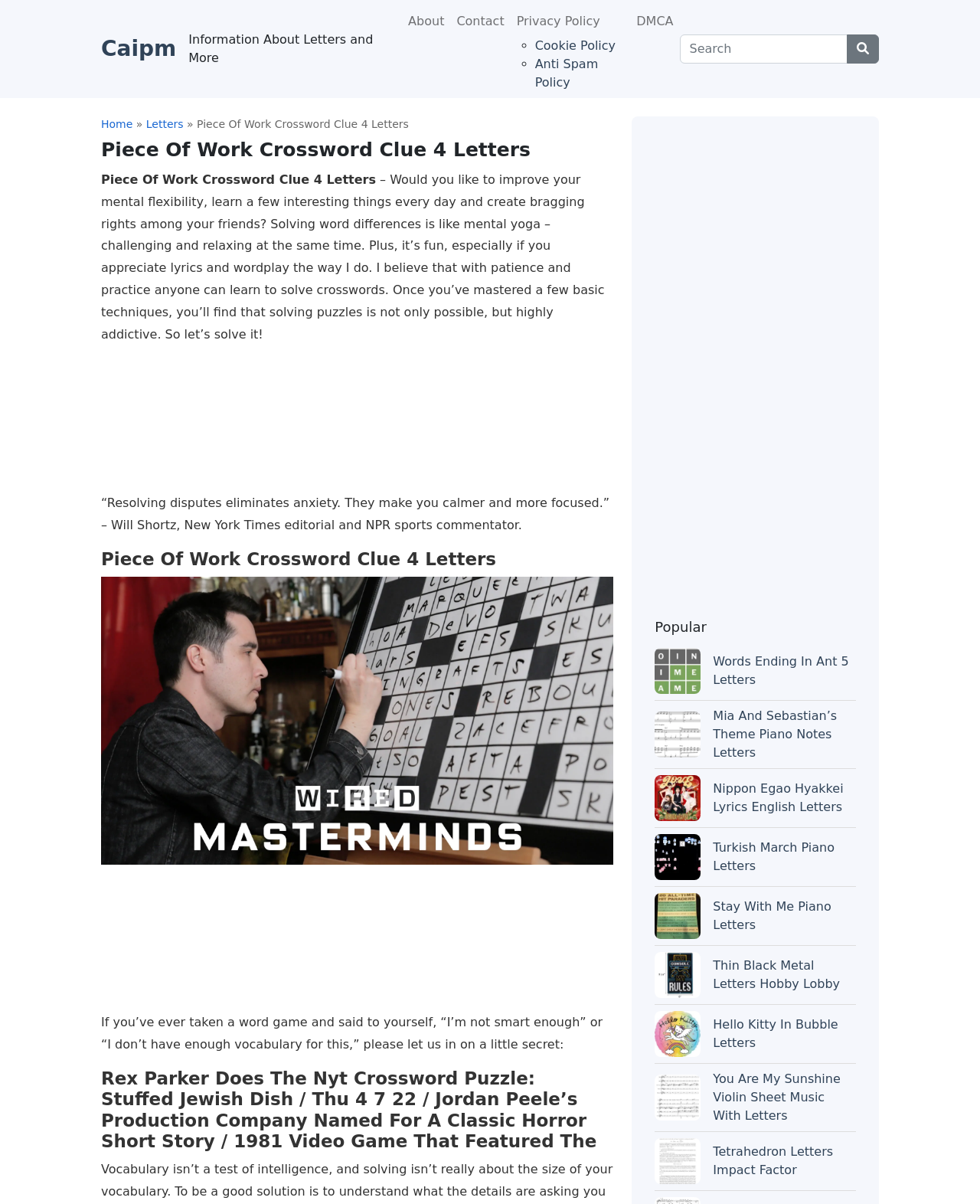Refer to the image and provide a thorough answer to this question:
What is the name of the editorial and sports commentator quoted on the webpage?

The webpage quotes Will Shortz, a New York Times editorial and NPR sports commentator, saying 'Resolving disputes eliminates anxiety. They make you calmer and more focused.'